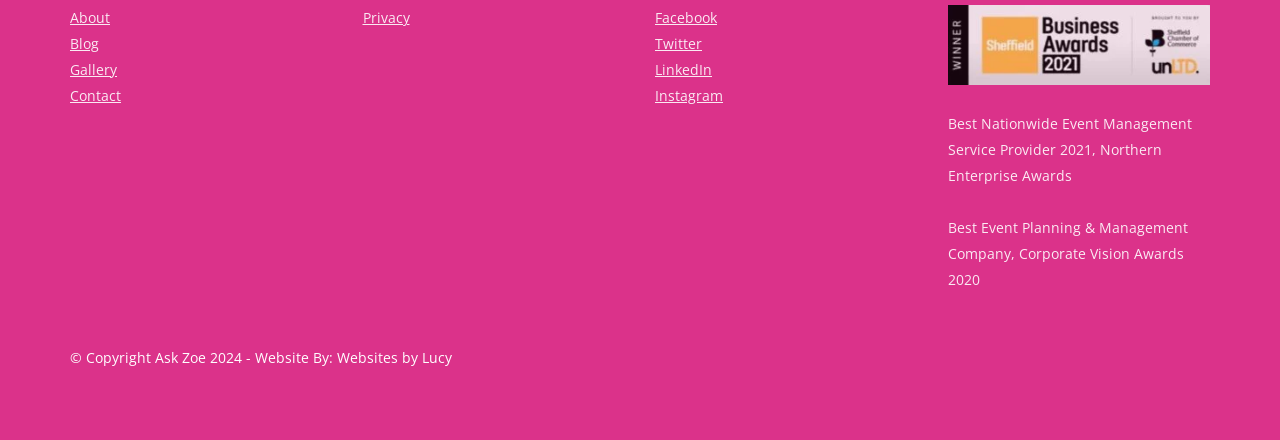Please specify the bounding box coordinates in the format (top-left x, top-left y, bottom-right x, bottom-right y), with all values as floating point numbers between 0 and 1. Identify the bounding box of the UI element described by: About

[0.055, 0.916, 0.083, 0.952]